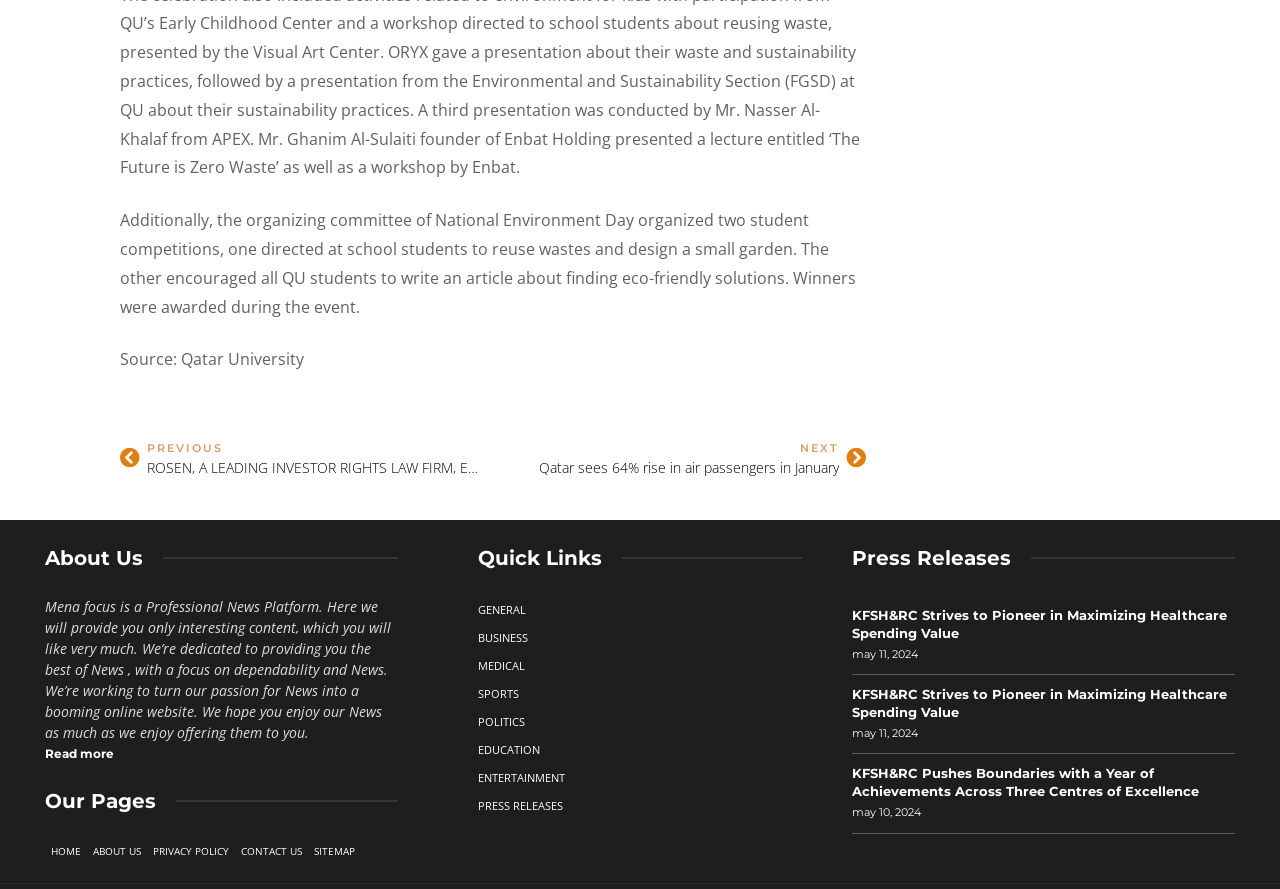Please determine the bounding box coordinates of the element to click in order to execute the following instruction: "Read more about the article". The coordinates should be four float numbers between 0 and 1, specified as [left, top, right, bottom].

[0.035, 0.839, 0.089, 0.856]